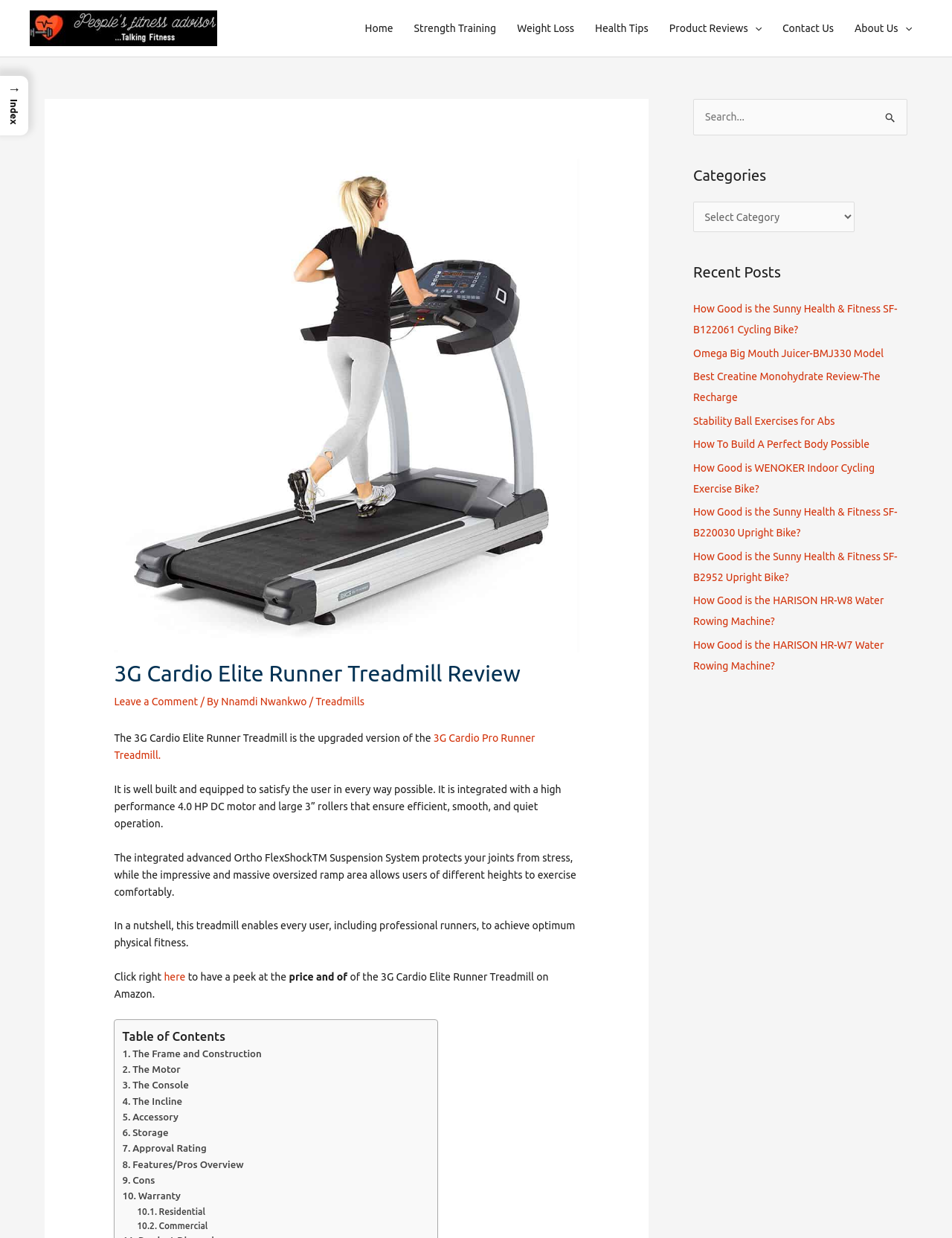Please find the bounding box coordinates of the element's region to be clicked to carry out this instruction: "Read the review of the 3G Cardio Elite Runner Treadmill".

[0.12, 0.533, 0.608, 0.555]